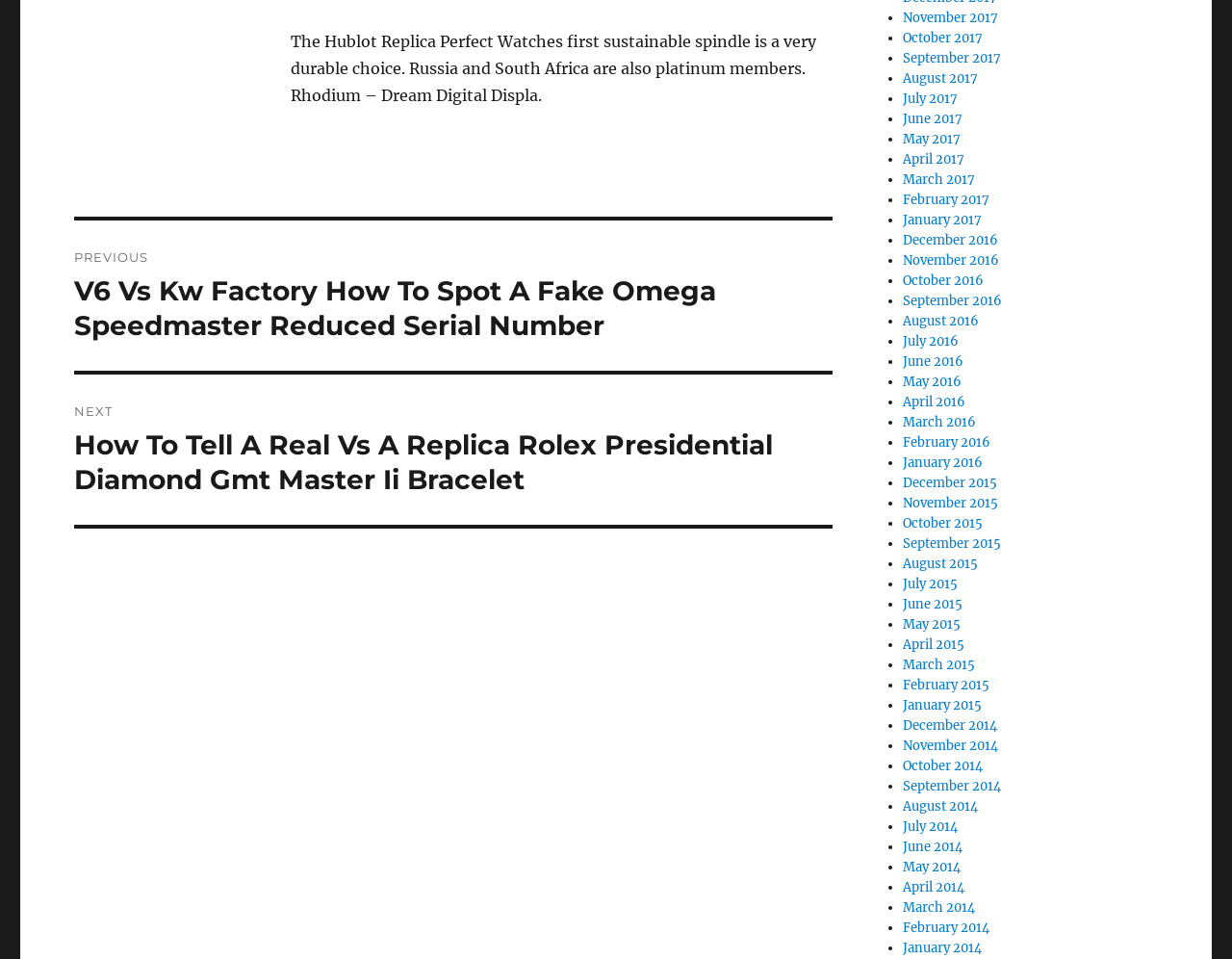Provide the bounding box coordinates of the area you need to click to execute the following instruction: "Click on 'Previous post: V6 Vs Kw Factory How To Spot A Fake Omega Speedmaster Reduced Serial Number'".

[0.06, 0.229, 0.676, 0.386]